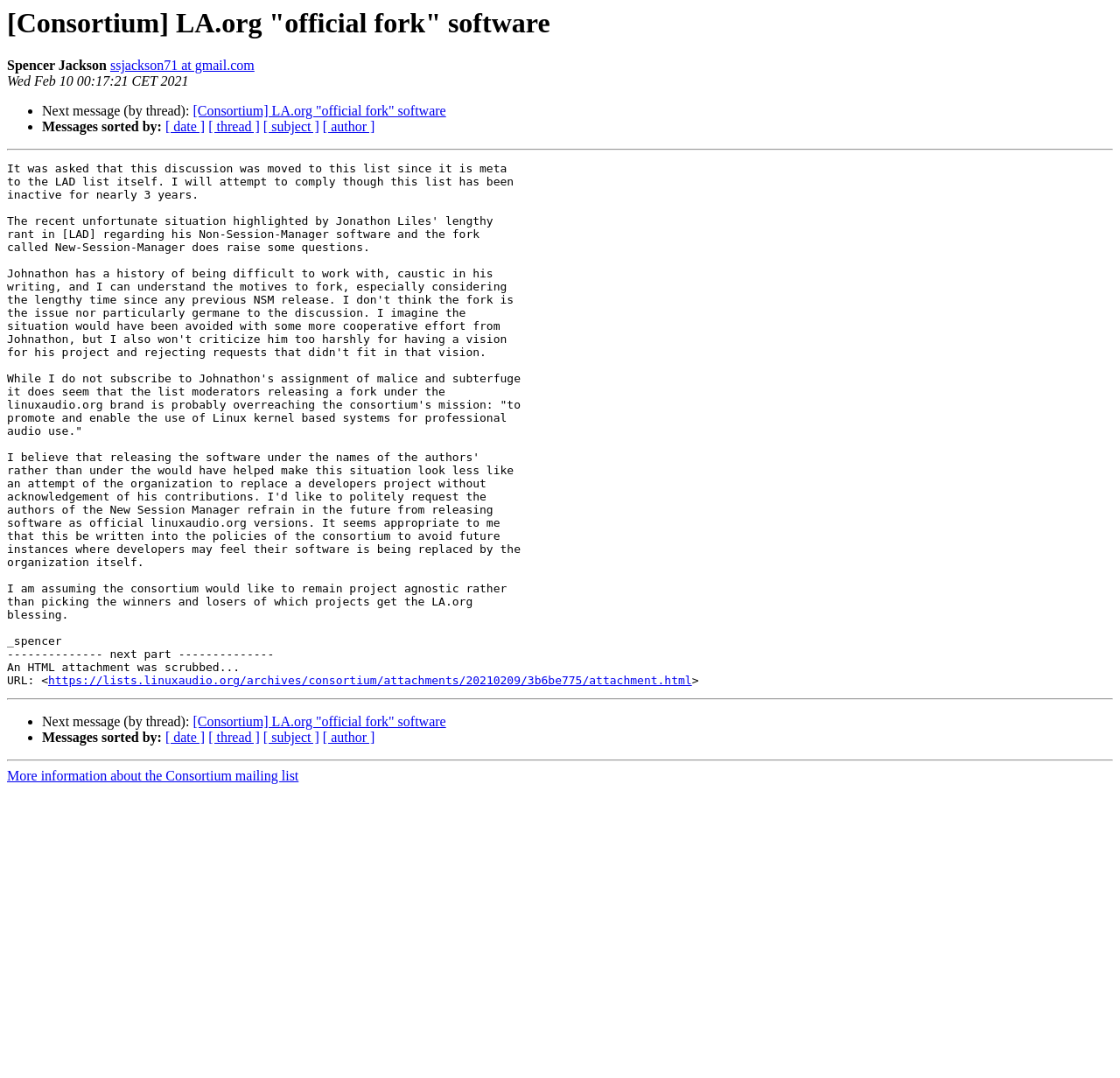Can you give a comprehensive explanation to the question given the content of the image?
Who is the author of the message?

The author of the message is Spencer Jackson, which is indicated by the StaticText element 'Spencer Jackson' with bounding box coordinates [0.006, 0.054, 0.095, 0.068].